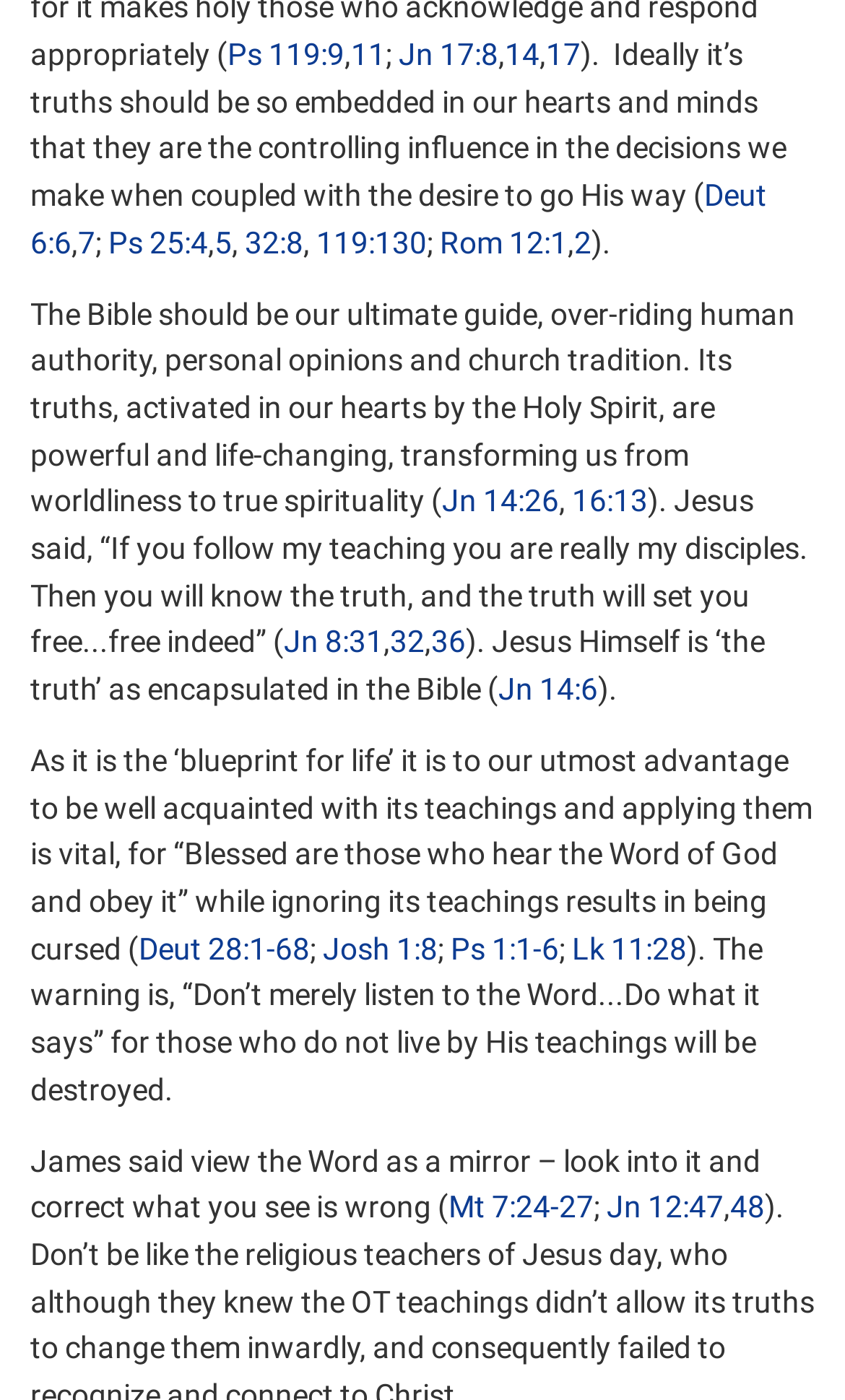Extract the bounding box coordinates of the UI element described by: "16:13". The coordinates should include four float numbers ranging from 0 to 1, e.g., [left, top, right, bottom].

[0.677, 0.346, 0.767, 0.37]